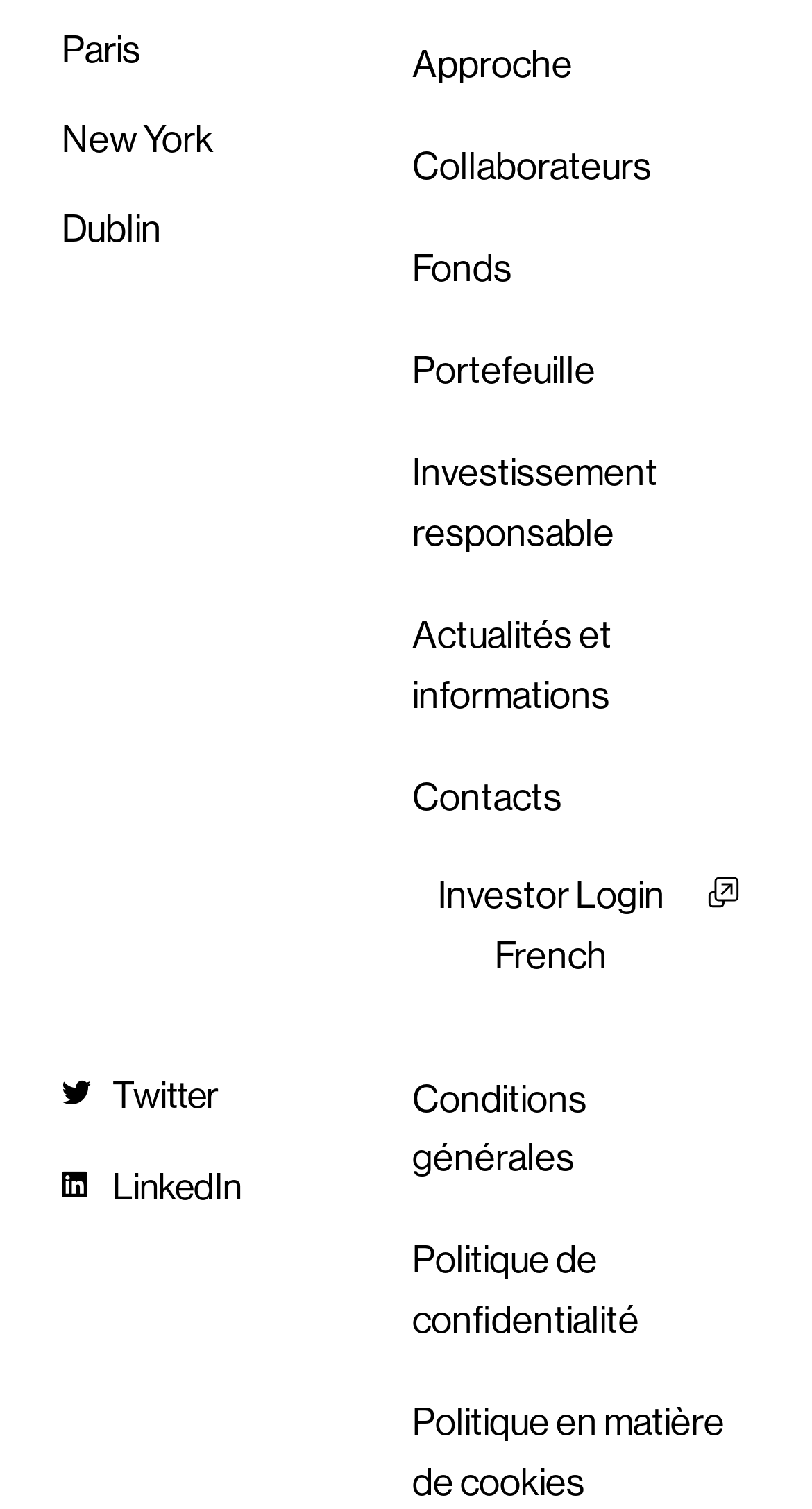Determine the bounding box coordinates of the clickable region to carry out the instruction: "Click on Dublin".

[0.076, 0.135, 0.199, 0.166]